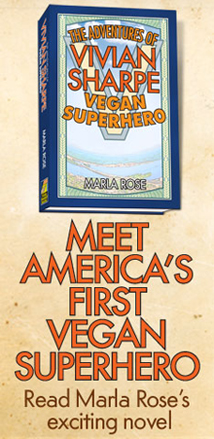What is the background of the image?
Based on the image content, provide your answer in one word or a short phrase.

Simple and warm